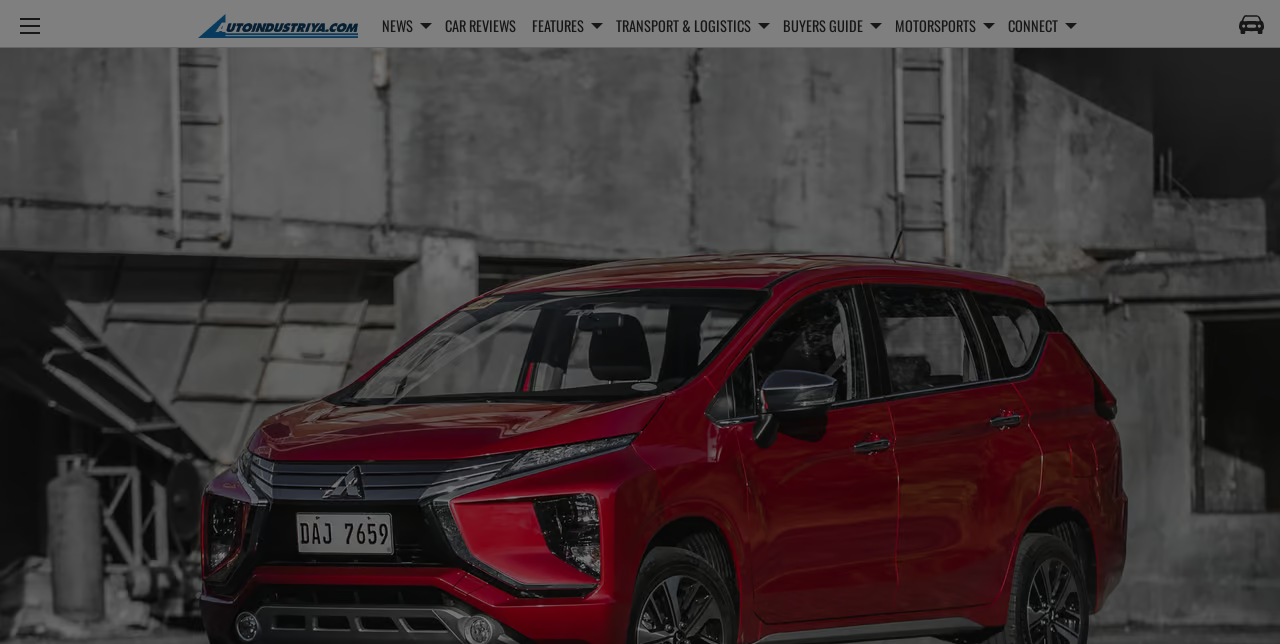Indicate the bounding box coordinates of the clickable region to achieve the following instruction: "Go to Car Buyers Guide."

[0.968, 0.012, 0.988, 0.068]